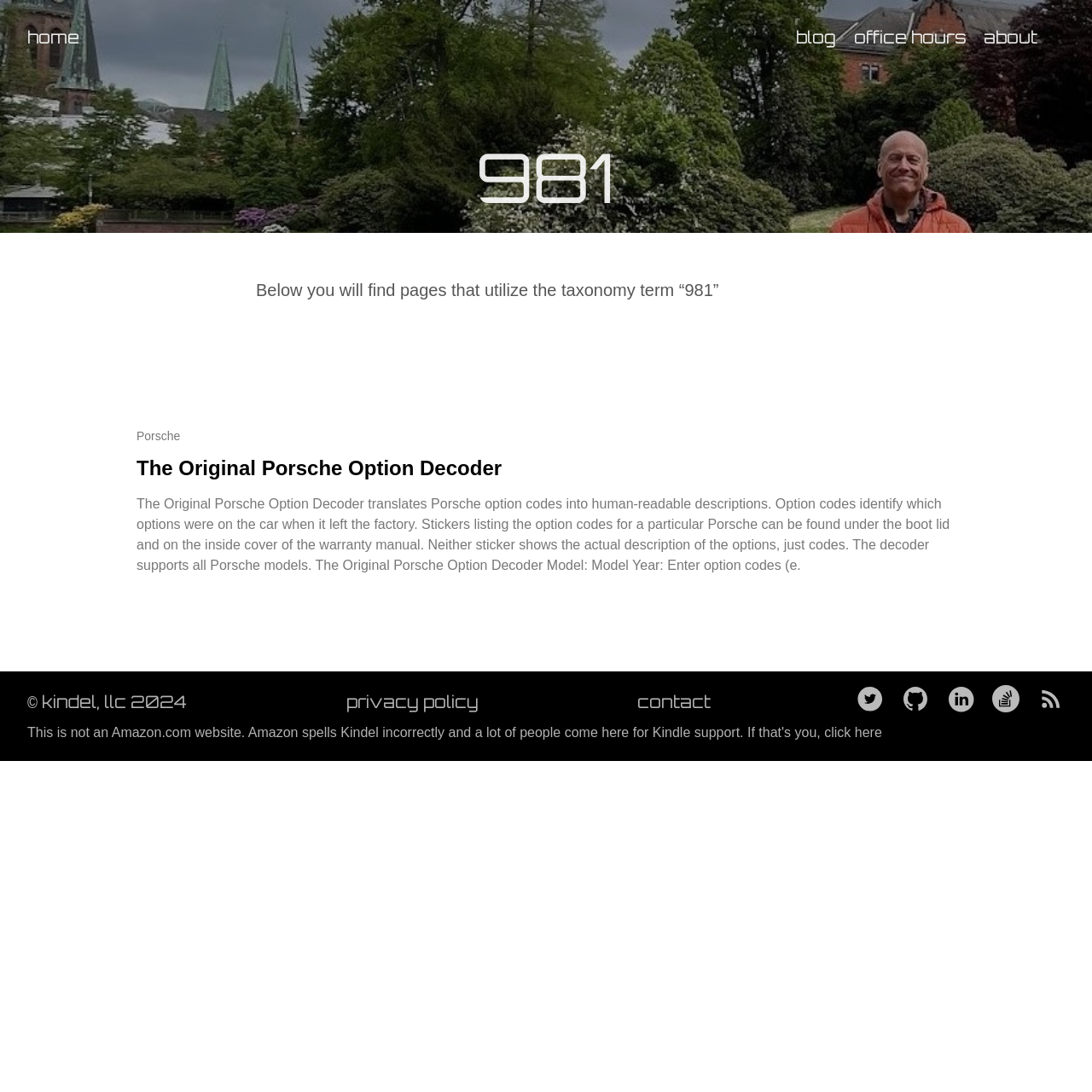Please analyze the image and give a detailed answer to the question:
Where can the option codes for a Porsche be found?

The location of the option codes for a Porsche can be found in the text description of the Original Porsche Option Decoder, which states that the stickers listing the option codes can be found 'under the boot lid and on the inside cover of the warranty manual'.